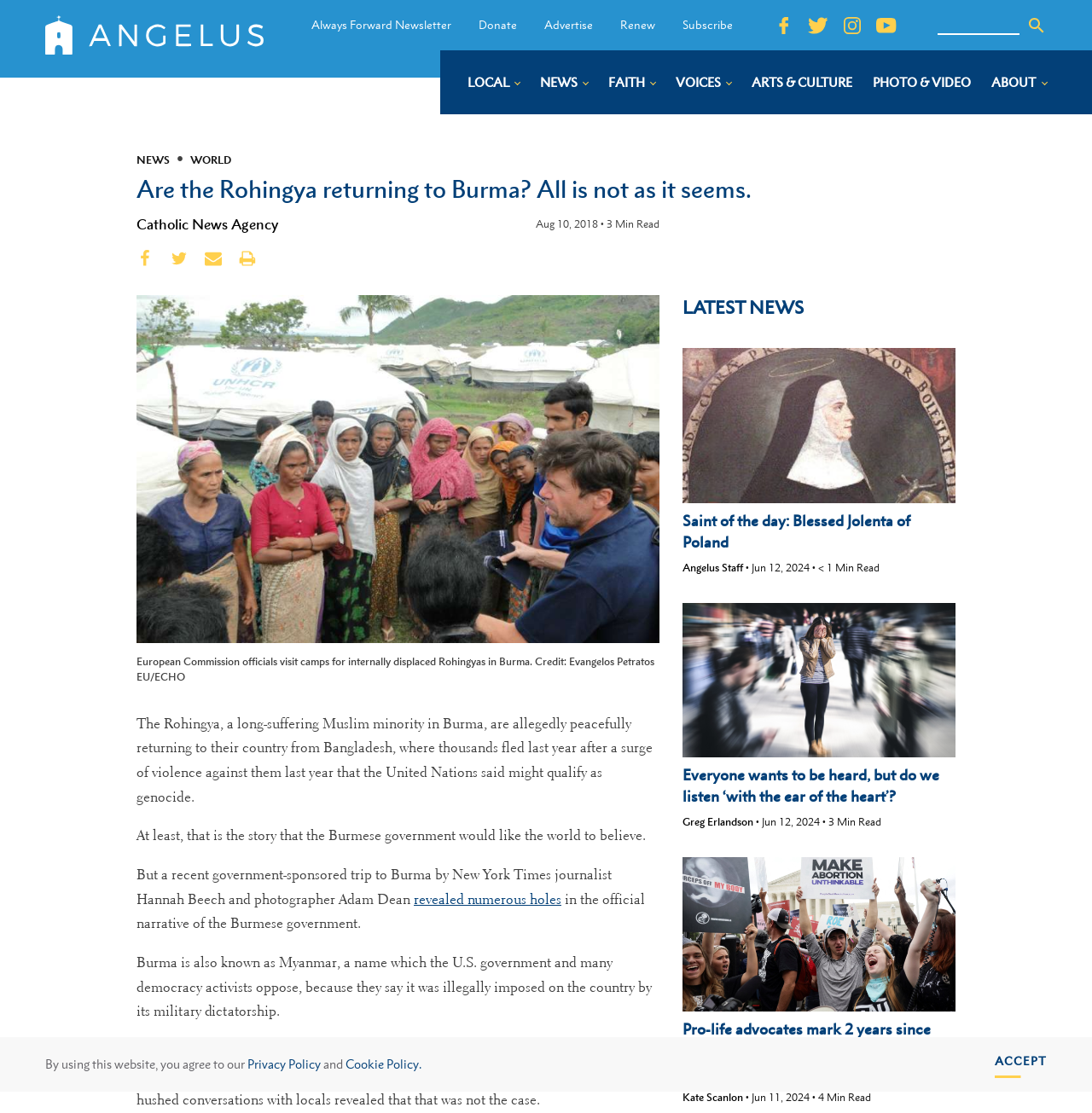Please find the bounding box for the following UI element description. Provide the coordinates in (top-left x, top-left y, bottom-right x, bottom-right y) format, with values between 0 and 1: print

[0.219, 0.224, 0.234, 0.247]